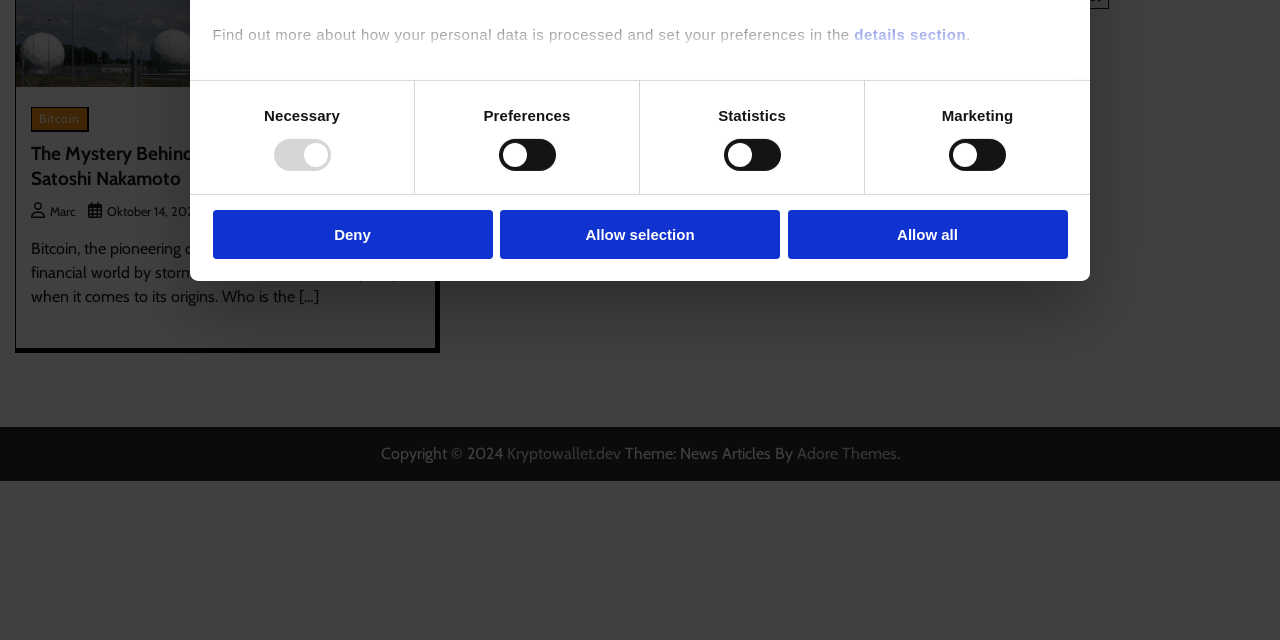Find the UI element described as: "Deny" and predict its bounding box coordinates. Ensure the coordinates are four float numbers between 0 and 1, [left, top, right, bottom].

[0.166, 0.328, 0.385, 0.404]